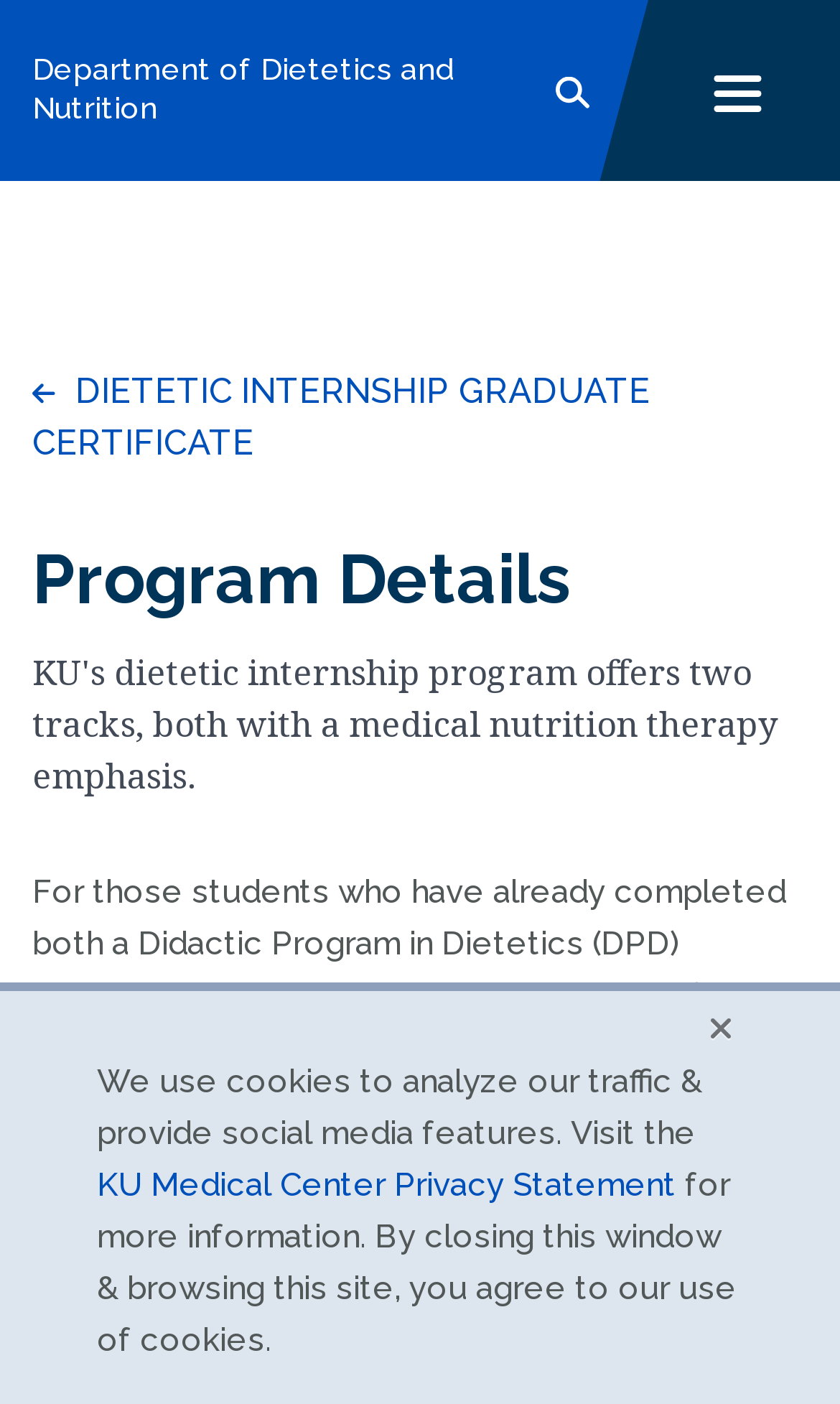Bounding box coordinates must be specified in the format (top-left x, top-left y, bottom-right x, bottom-right y). All values should be floating point numbers between 0 and 1. What are the bounding box coordinates of the UI element described as: kumc.edu

[0.038, 0.028, 0.269, 0.055]